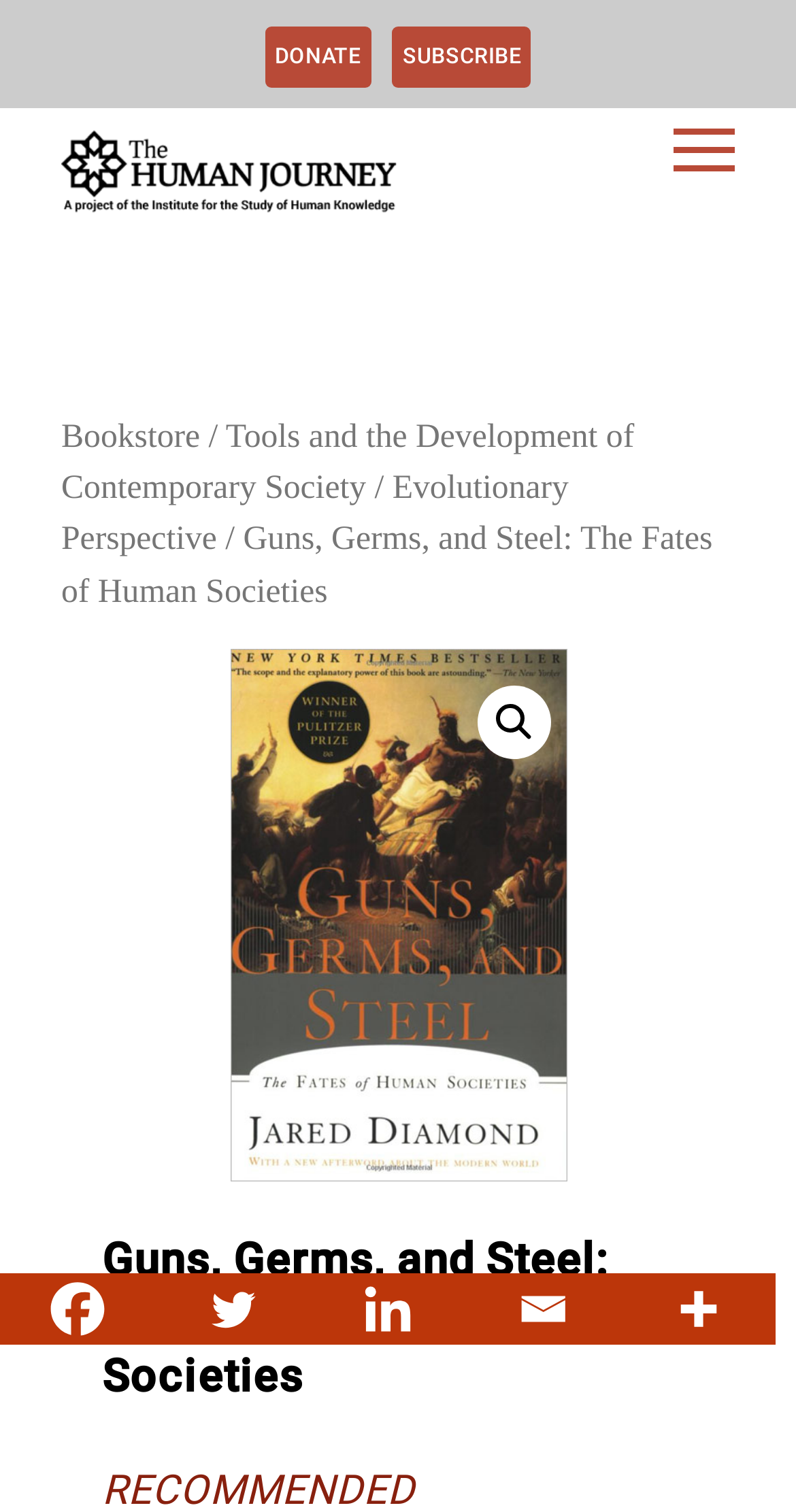Using a single word or phrase, answer the following question: 
How many social media links are at the bottom?

5